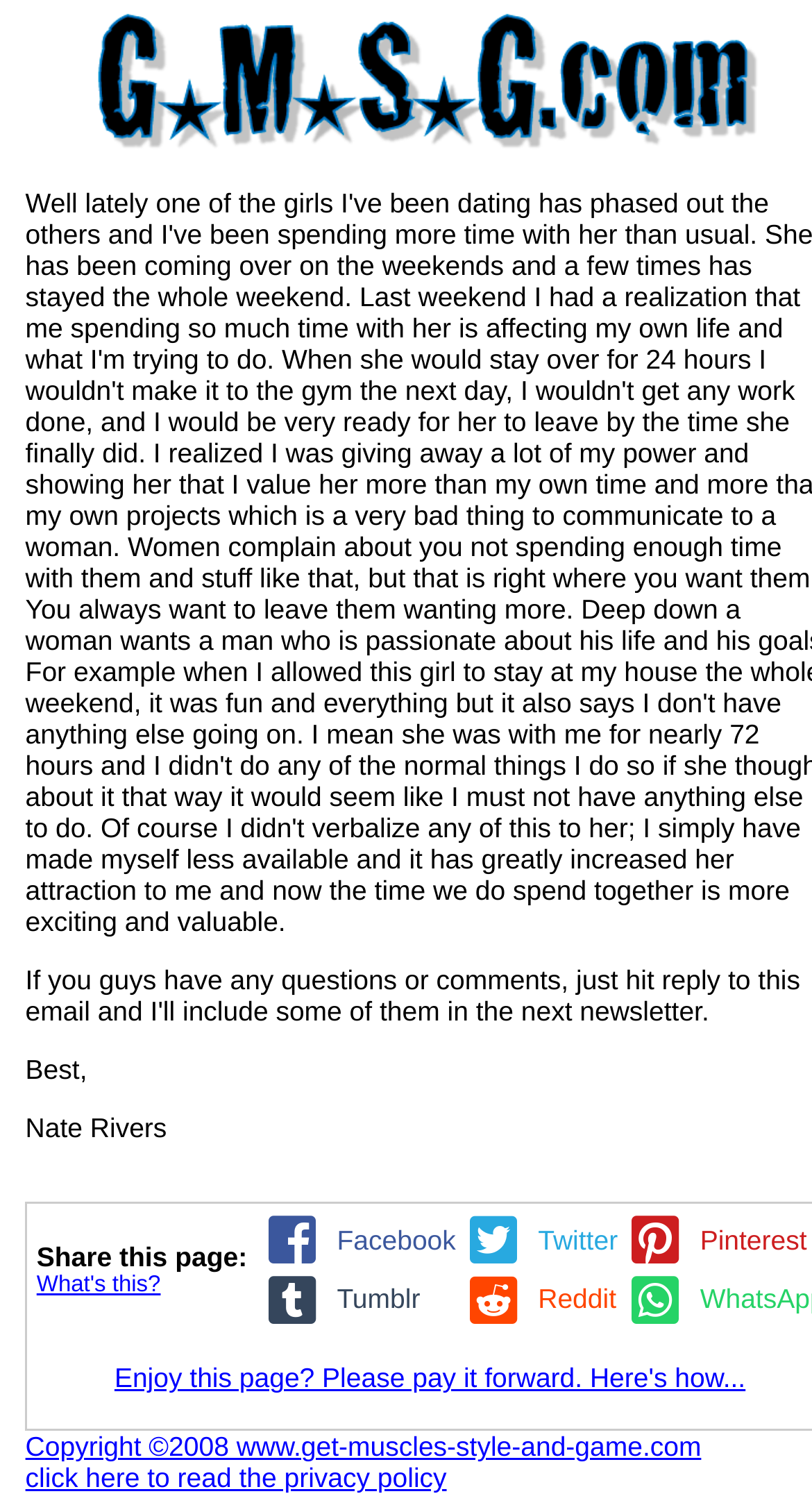Please study the image and answer the question comprehensively:
What is the call-to-action after sharing the page?

After sharing the page, the user is encouraged to 'pay it forward' as indicated by the link 'Enjoy this page? Please pay it forward. Here's how...'.